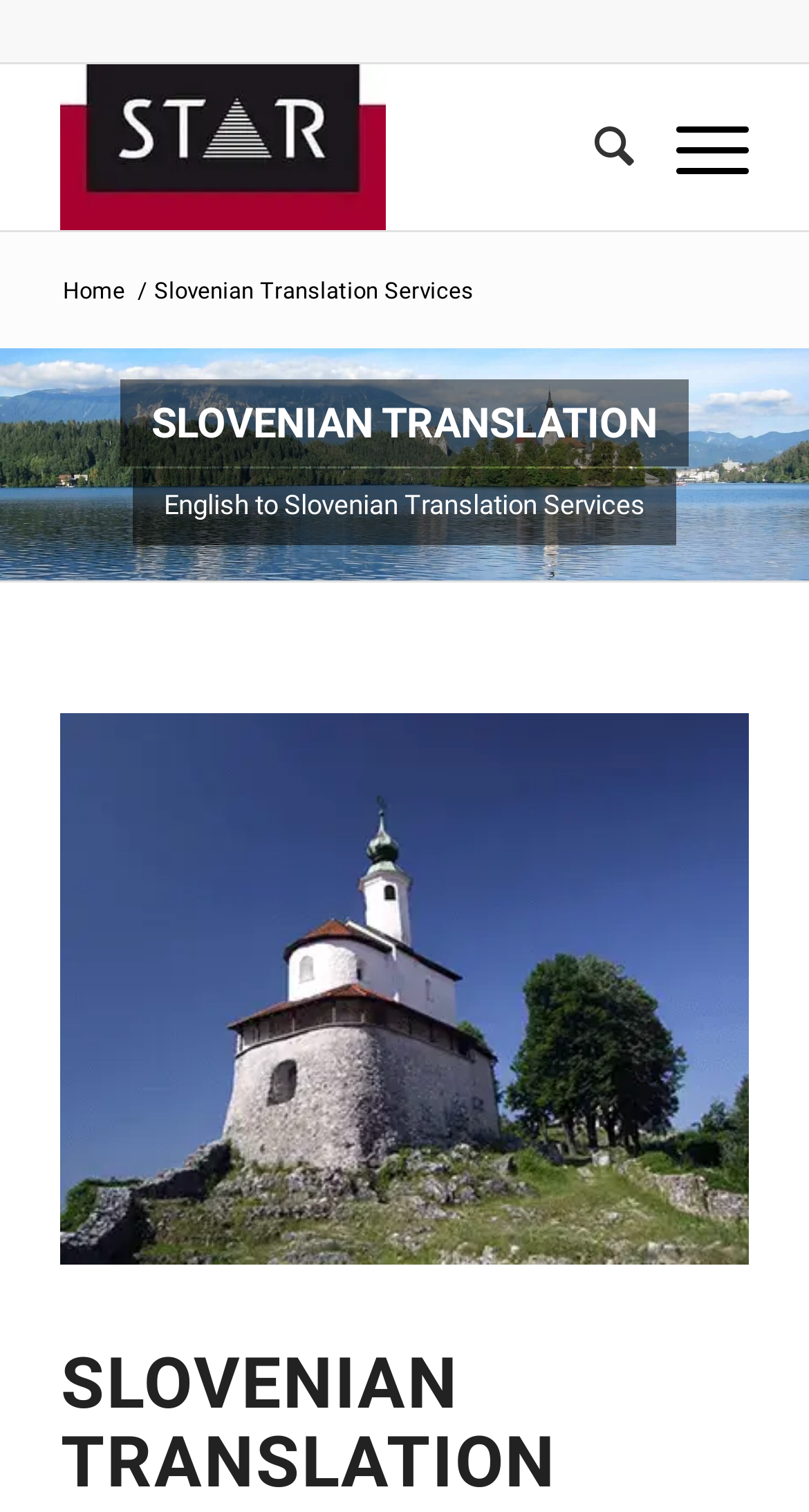Carefully examine the image and provide an in-depth answer to the question: What is the logo of the translation service?

The logo of the translation service can be found at the top left corner of the webpage, which is an image with the text 'STAR Translation Services'.